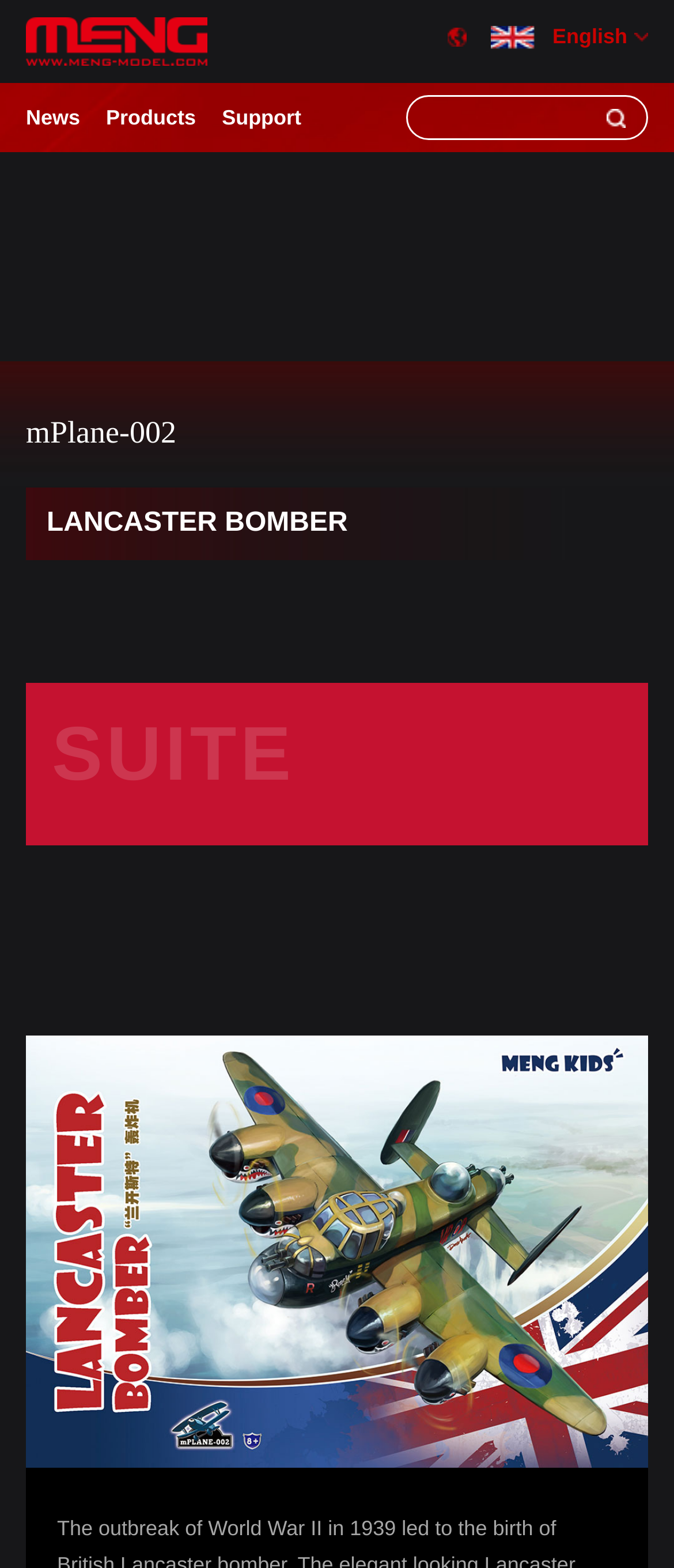Bounding box coordinates are specified in the format (top-left x, top-left y, bottom-right x, bottom-right y). All values are floating point numbers bounded between 0 and 1. Please provide the bounding box coordinate of the region this sentence describes: input value="Search" value="Search"

[0.867, 0.062, 0.959, 0.088]